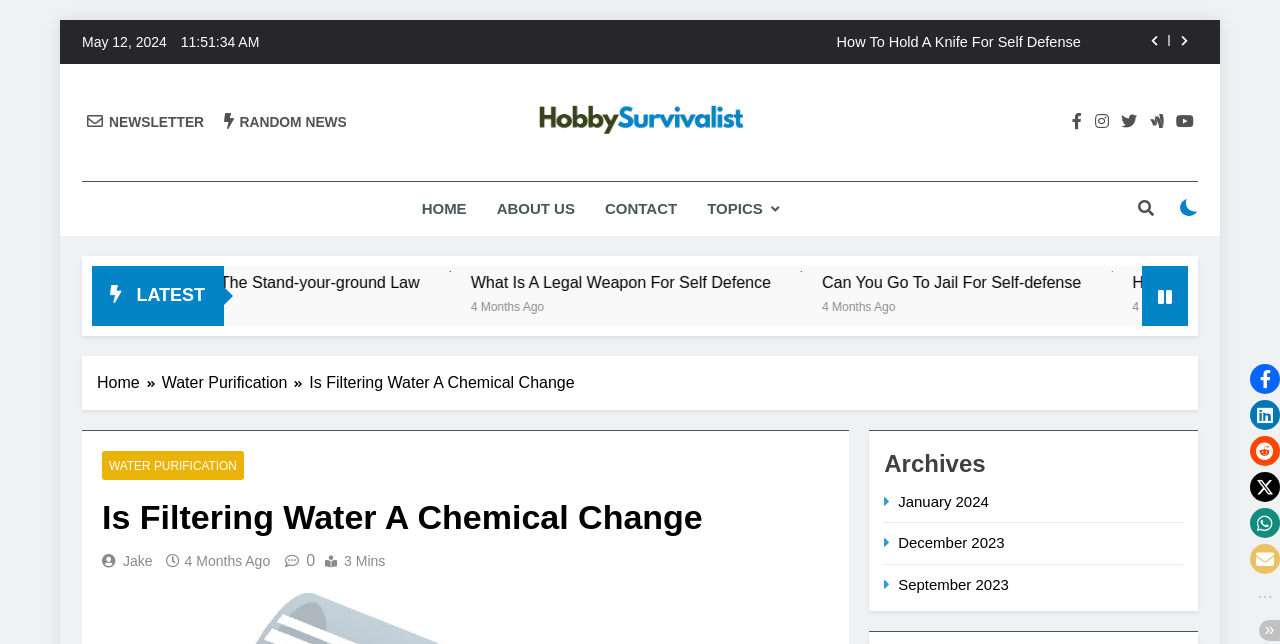Determine the bounding box coordinates in the format (top-left x, top-left y, bottom-right x, bottom-right y). Ensure all values are floating point numbers between 0 and 1. Identify the bounding box of the UI element described by: HobbySurvivalist.com

[0.286, 0.214, 0.631, 0.292]